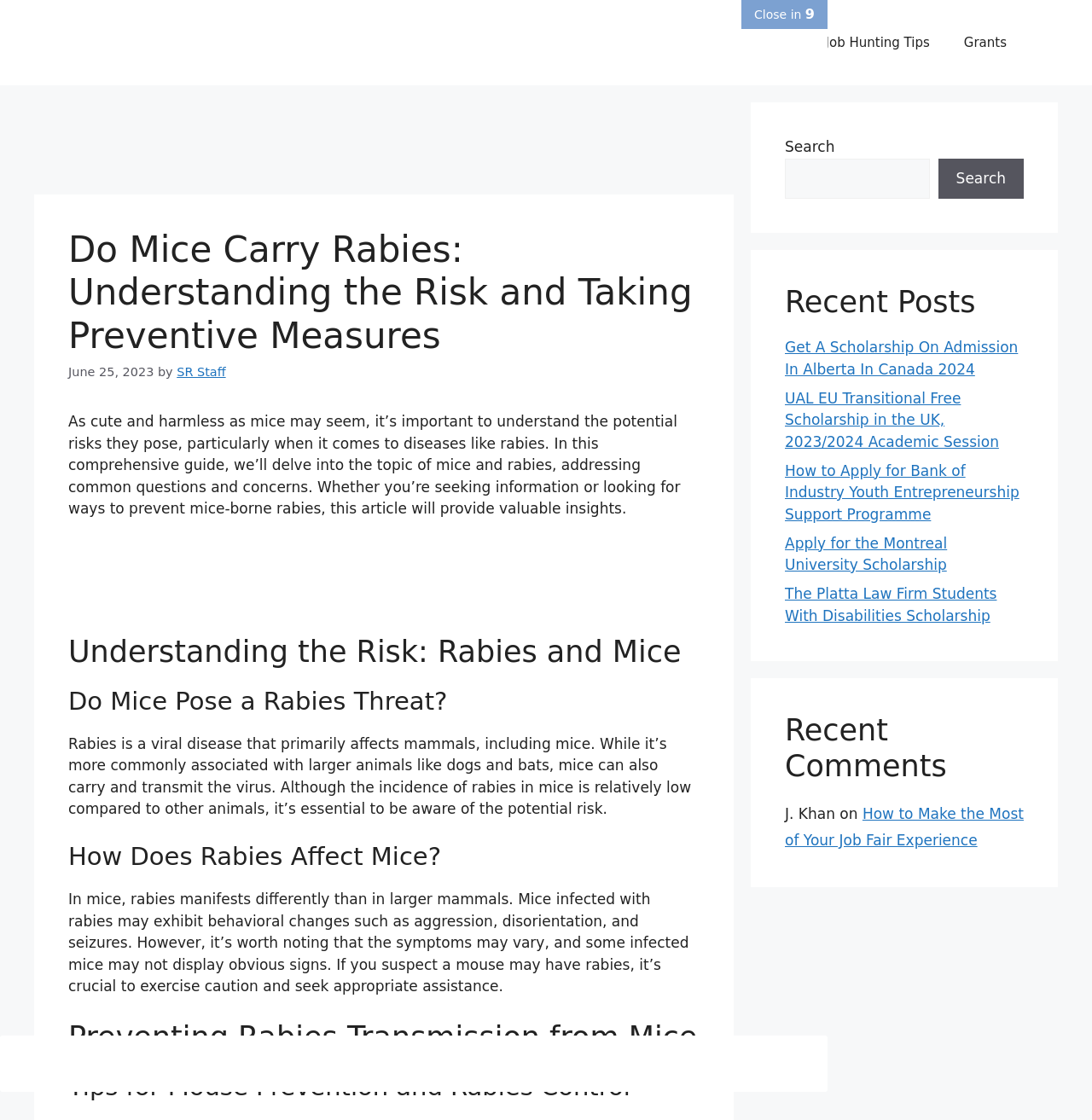Generate a thorough description of the webpage.

This webpage is about understanding the risk of rabies from mice and taking preventive measures. At the top, there is a banner with the site's name, "Student Room24", and a navigation menu with links to "Home", "Scholarships", "Student Guide", "Interview Tips", "Job Hunting Tips", and "Grants". 

Below the navigation menu, there is a heading that reads "Do Mice Carry Rabies: Understanding the Risk and Taking Preventive Measures". Next to the heading, there is a time stamp indicating the article was published on June 25, 2023, and the author's name, "SR Staff". 

The main content of the webpage is divided into sections, each with its own heading. The first section explains the risk of rabies from mice, followed by sections on whether mice pose a rabies threat, how rabies affects mice, and preventing rabies transmission from mice. 

On the right side of the webpage, there are three complementary sections. The first section has a search bar with a button. The second section displays recent posts with links to articles about scholarships and entrepreneurship programs. The third section shows recent comments with a link to an article about making the most of a job fair experience.